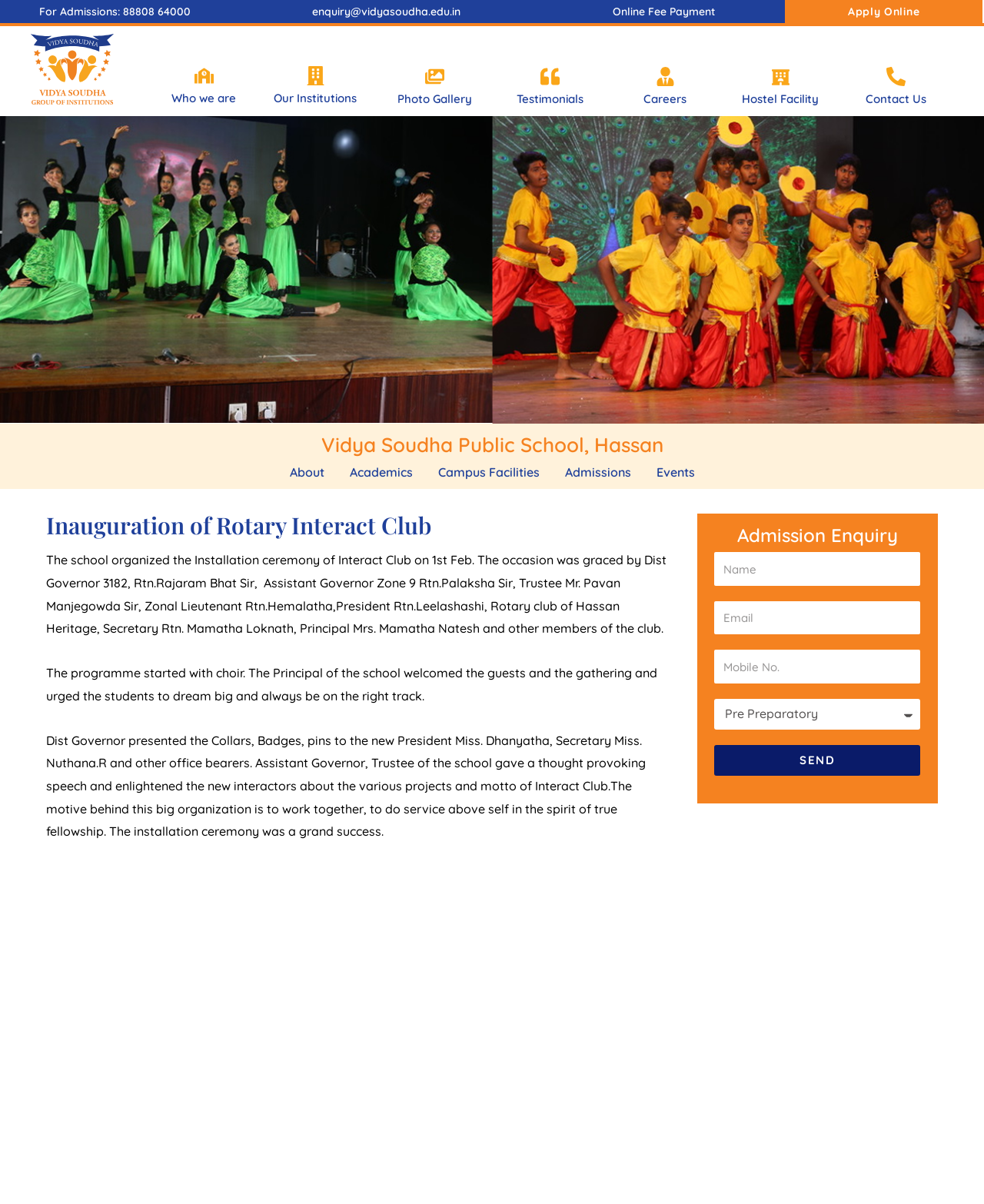Pinpoint the bounding box coordinates of the area that should be clicked to complete the following instruction: "View Photo Gallery". The coordinates must be given as four float numbers between 0 and 1, i.e., [left, top, right, bottom].

[0.404, 0.076, 0.479, 0.088]